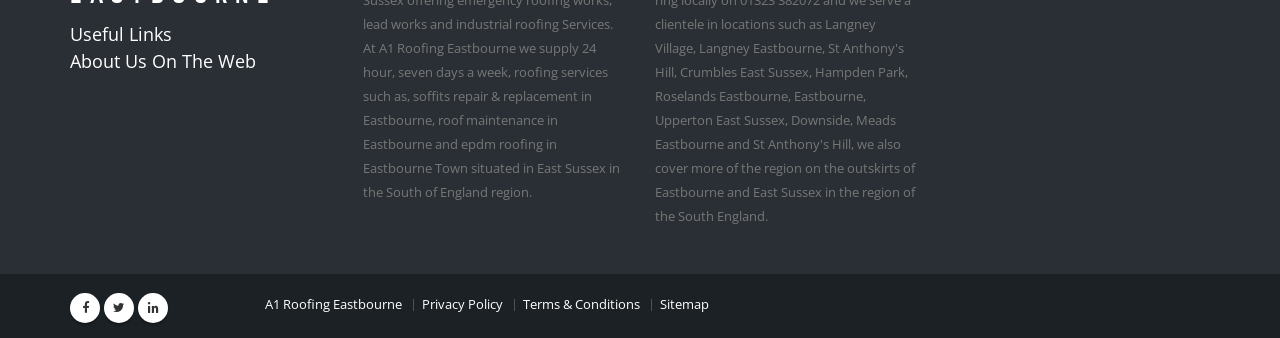Determine the bounding box coordinates of the element that should be clicked to execute the following command: "Visit A1 Roofing Eastbourne".

[0.207, 0.875, 0.314, 0.926]